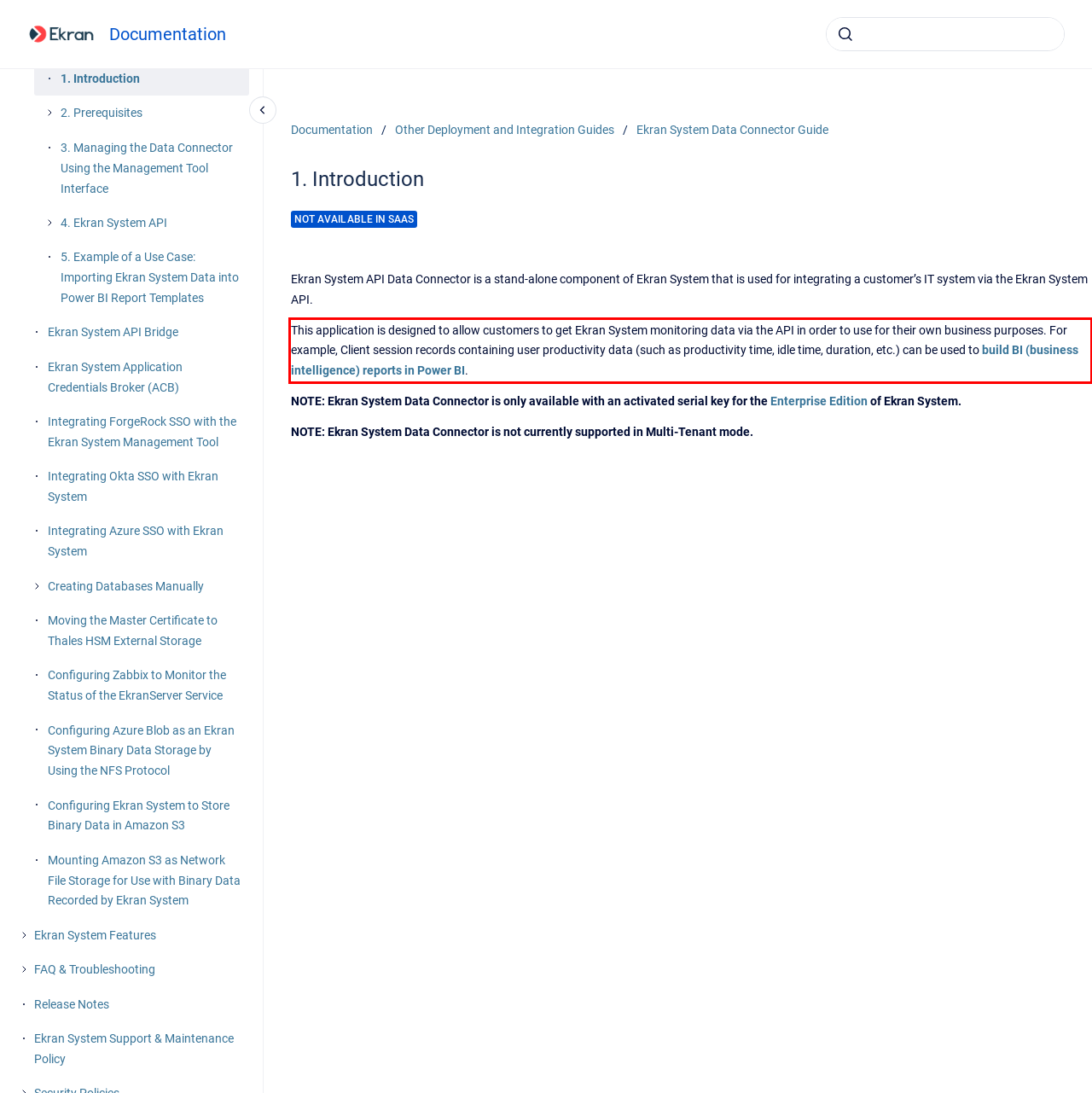You are provided with a screenshot of a webpage featuring a red rectangle bounding box. Extract the text content within this red bounding box using OCR.

This application is designed to allow customers to get Ekran System monitoring data via the API in order to use for their own business purposes. For example, Client session records containing user productivity data (such as productivity time, idle time, duration, etc.) can be used to build BI (business intelligence) reports in Power BI.